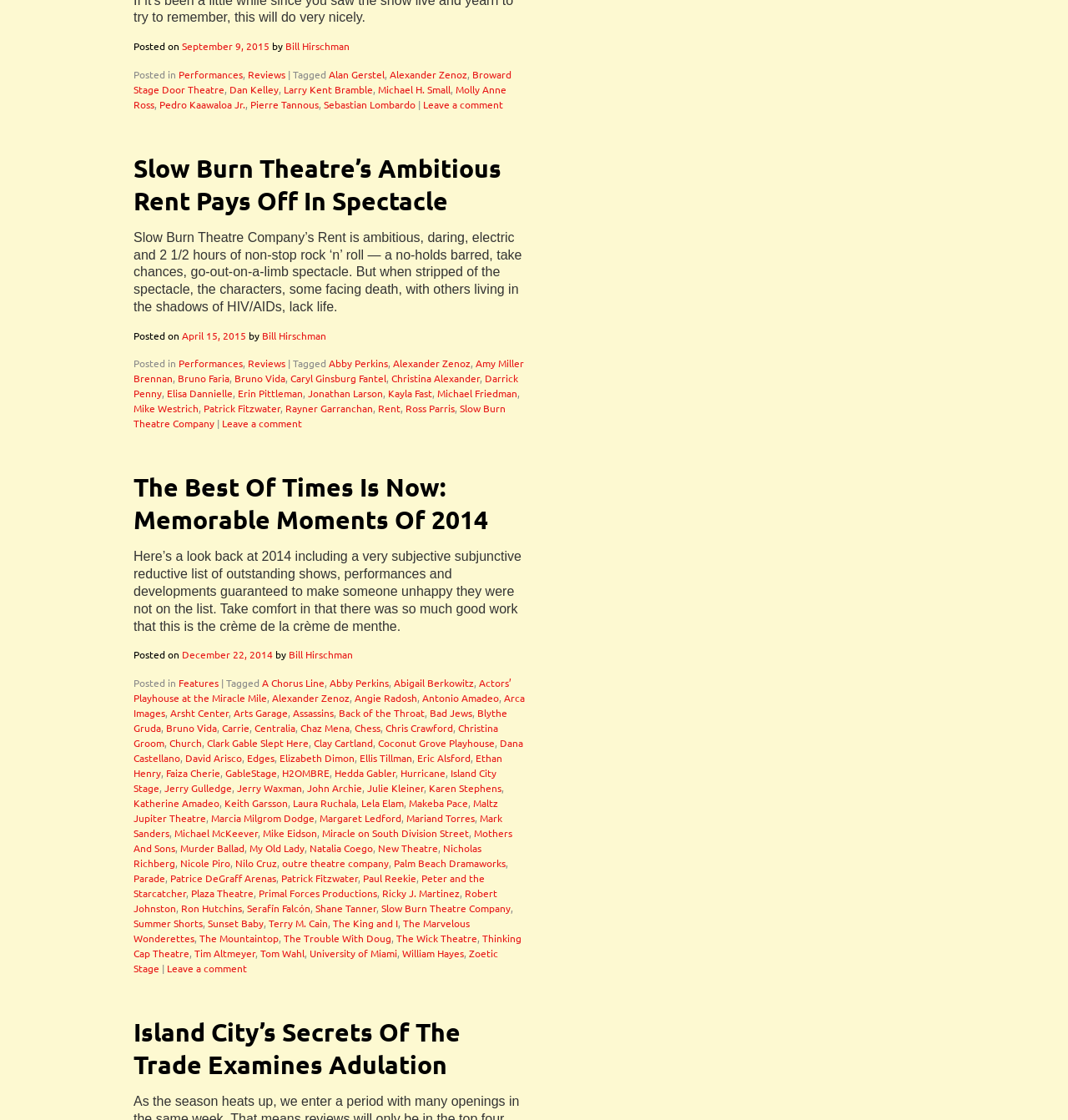Locate the bounding box coordinates of the element's region that should be clicked to carry out the following instruction: "Leave a comment on the article". The coordinates need to be four float numbers between 0 and 1, i.e., [left, top, right, bottom].

[0.396, 0.087, 0.471, 0.099]